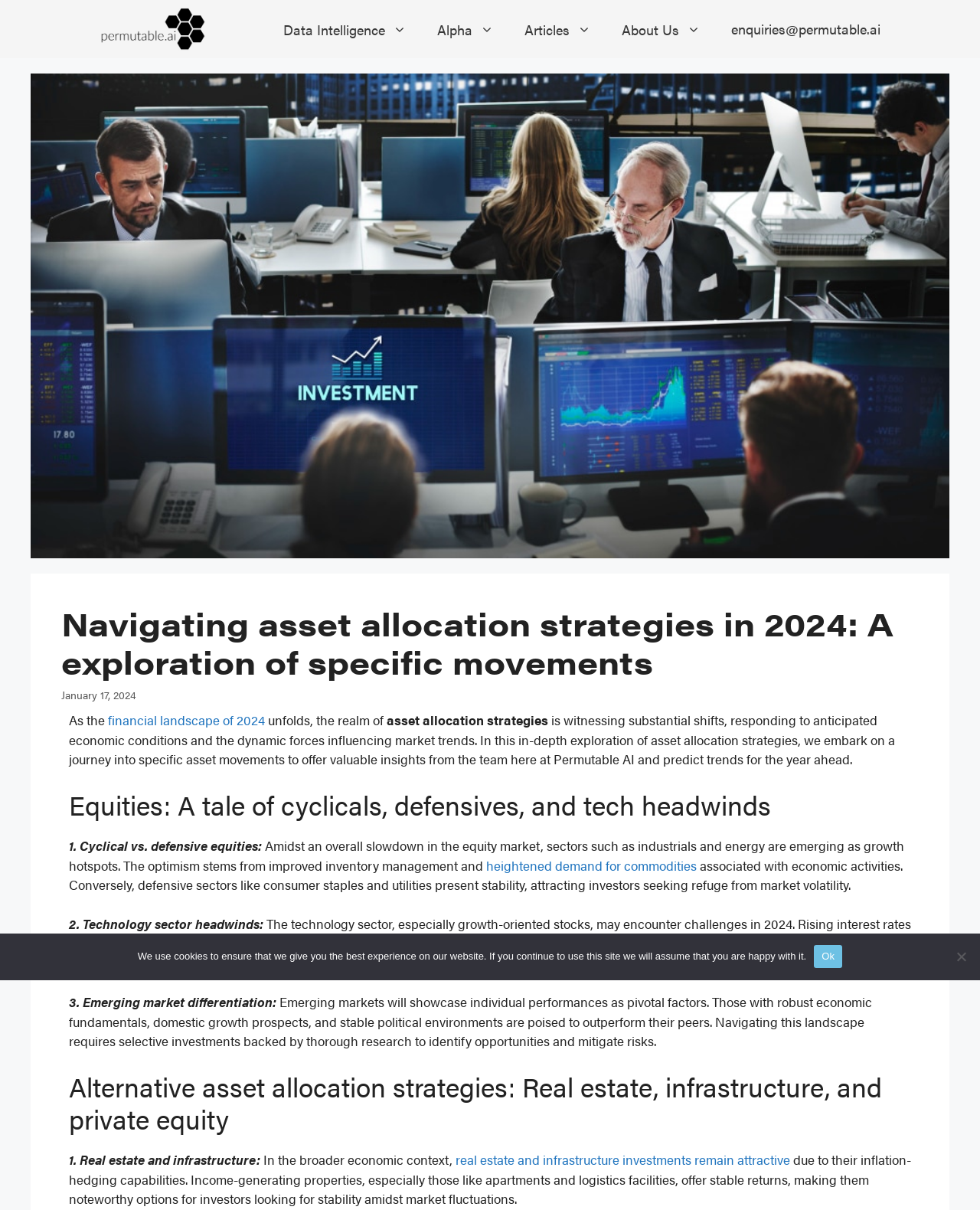Based on the description "enquiries@permutable.ai", find the bounding box of the specified UI element.

[0.73, 0.015, 0.914, 0.034]